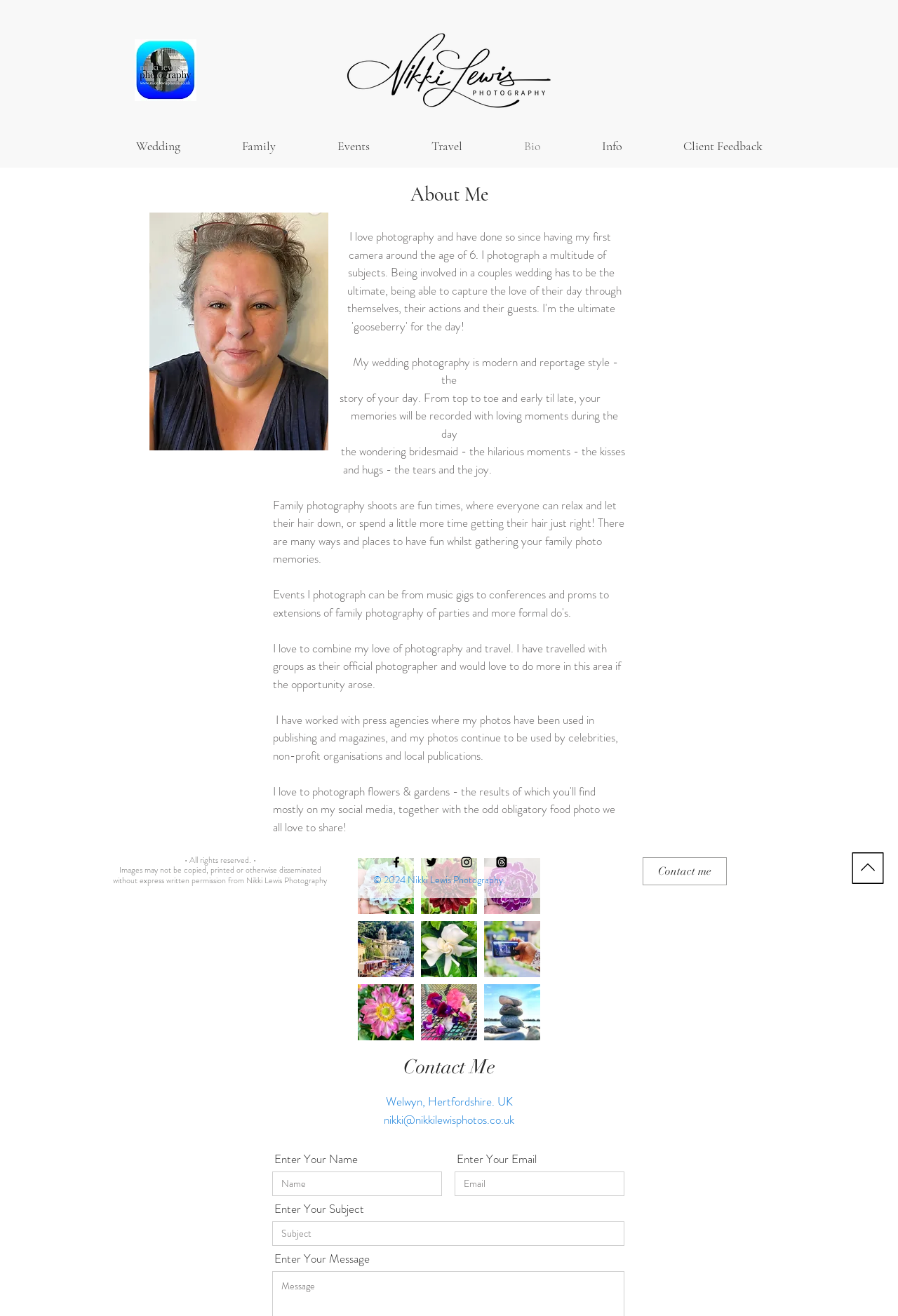Create a detailed description of the webpage's content and layout.

This webpage is about Nikki Lewis Photography, a photographer specializing in wedding, event, family, and commercial photography, with a passion for travel photography. 

At the top left corner, there is a square logo of Nikki Lewis Photography. Next to it, there is a navigation menu with links to different sections of the website, including Wedding, Family, Events, Travel, Bio, Info, and Client Feedback.

Below the navigation menu, there is a large image of Nikki Lewis, the photographer, with a brief introduction about her passion for photography. The introduction is divided into several paragraphs, describing her experience, style, and approach to photography.

On the right side of the page, there is a section dedicated to Nikki's photography services, including wedding, family, and travel photography. Each section has a brief description of what she offers.

At the bottom of the page, there is a contact section with a heading "Contact Me" and a form to fill out to get in touch with Nikki. The form includes fields for name, email, subject, and message. Below the form, there are links to Nikki's social media profiles, including Facebook, Twitter, Instagram, and Threads.

Finally, at the very bottom of the page, there is a copyright notice and a statement about the use of images on the website.